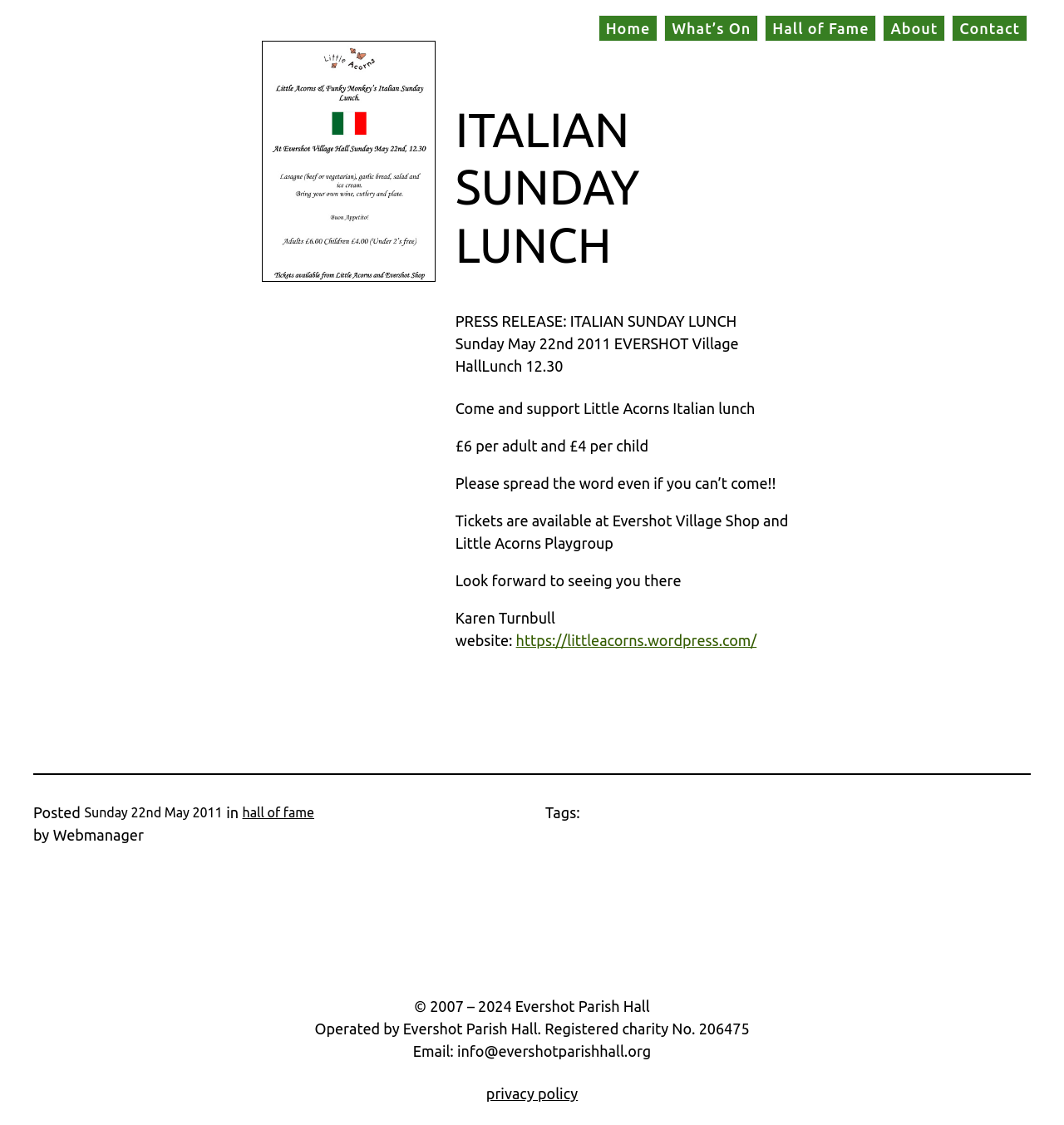Refer to the image and provide an in-depth answer to the question:
How much does the Italian lunch cost for a child?

I found the answer by examining the text content of the webpage, specifically the fifth StaticText element, which lists the prices for adults and children.